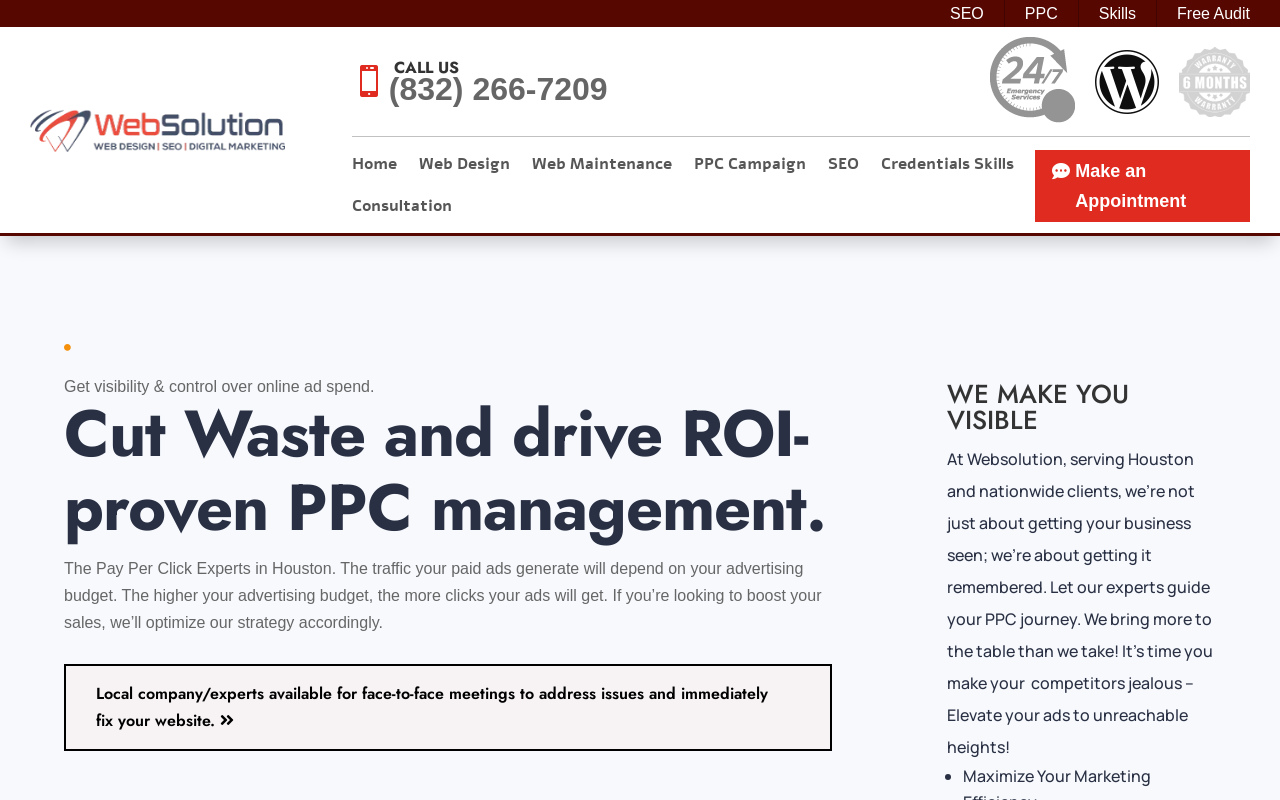Answer the question below with a single word or a brief phrase: 
What is the purpose of PPC management?

Cut Waste and drive ROI